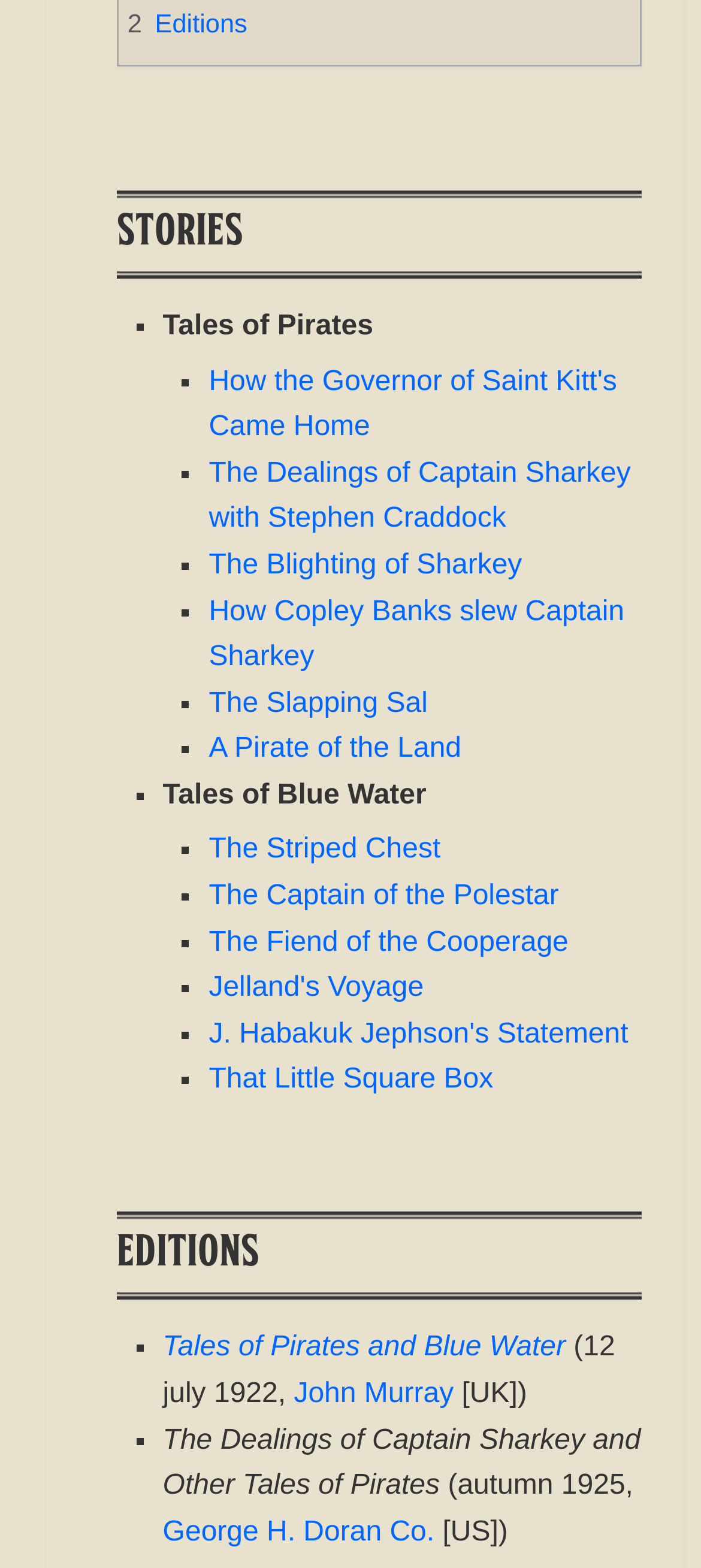Please provide the bounding box coordinates for the element that needs to be clicked to perform the instruction: "Click on 'Tales of Pirates and Blue Water'". The coordinates must consist of four float numbers between 0 and 1, formatted as [left, top, right, bottom].

[0.232, 0.85, 0.807, 0.869]